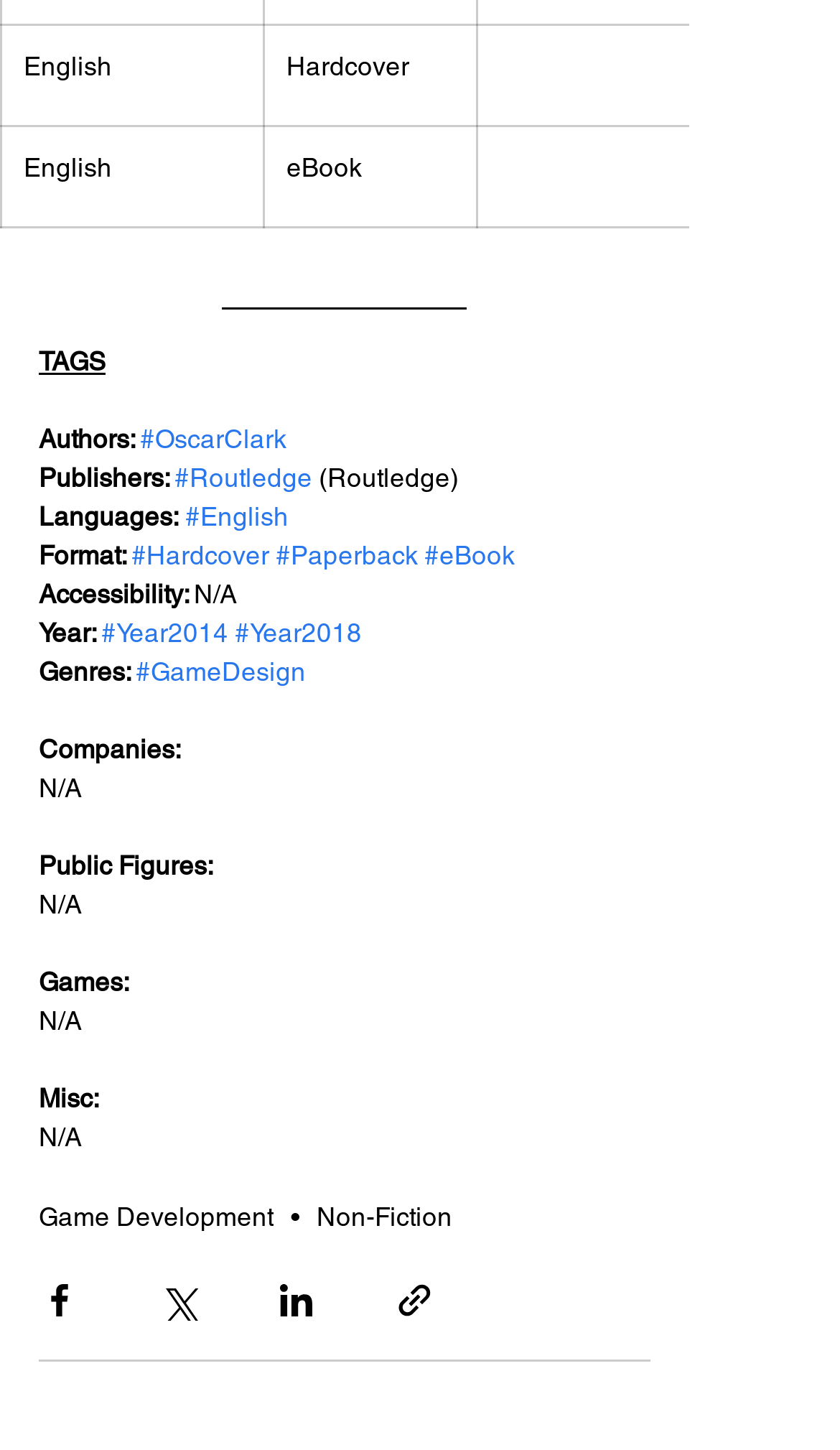What is the language of the book?
Using the information from the image, give a concise answer in one word or a short phrase.

English